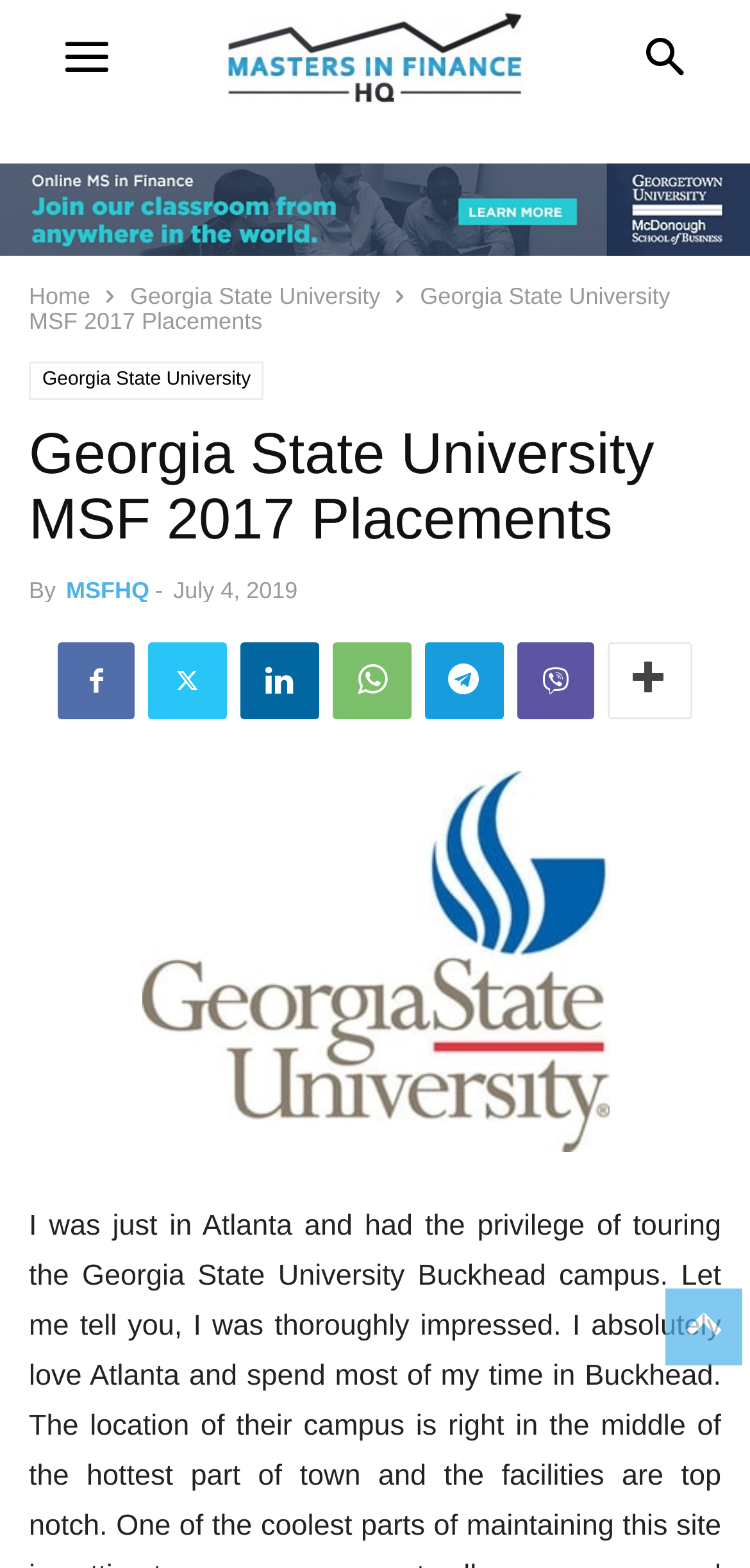What is the name of the author or publisher of the webpage?
Answer the question with as much detail as you can, using the image as a reference.

The name of the author or publisher of the webpage is MSFHQ, as indicated by the link 'MSFHQ' next to the text 'By'.